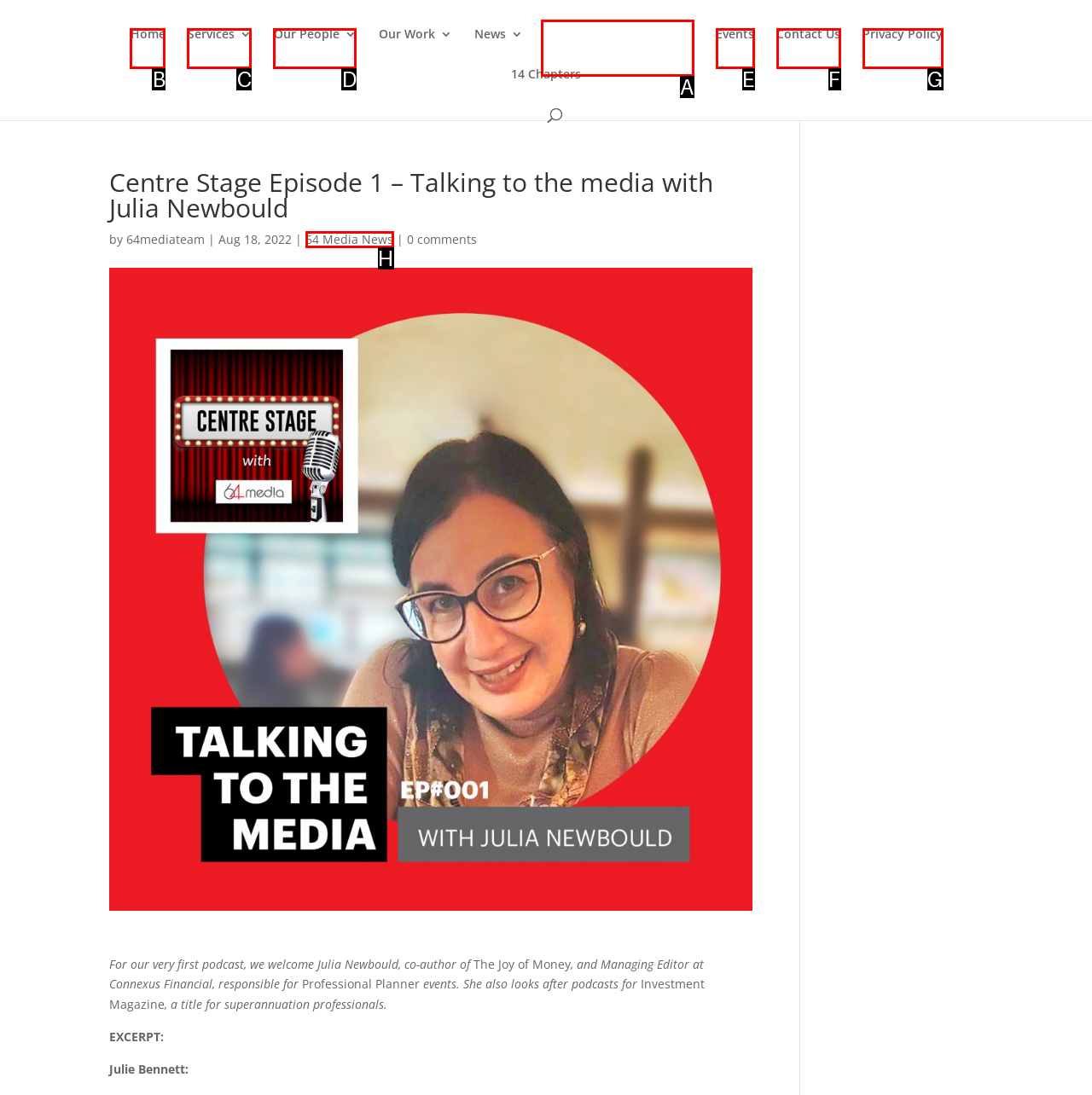Match the description to the correct option: Events
Provide the letter of the matching option directly.

E